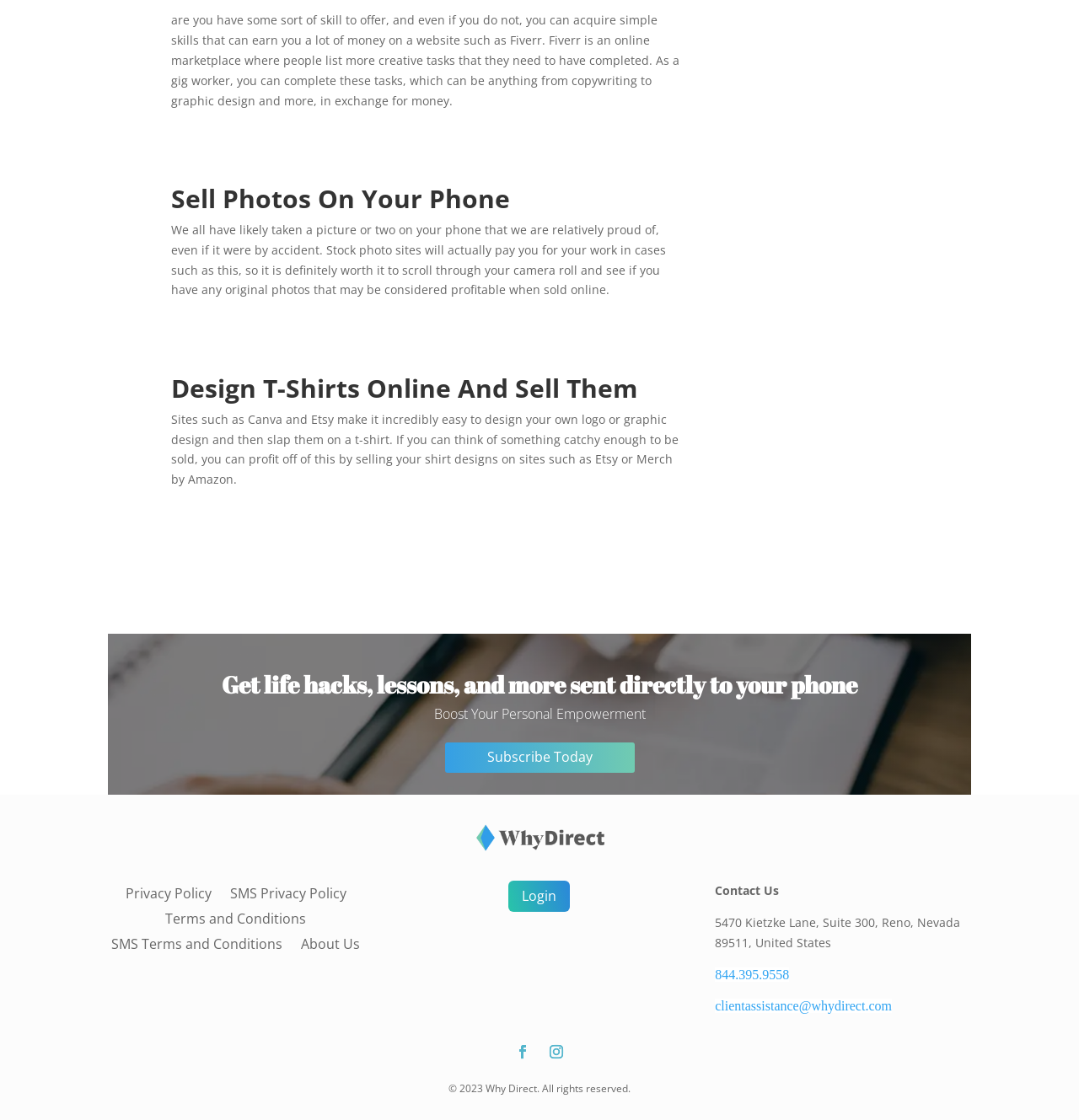Identify the coordinates of the bounding box for the element that must be clicked to accomplish the instruction: "Call us for support".

[0.663, 0.863, 0.731, 0.876]